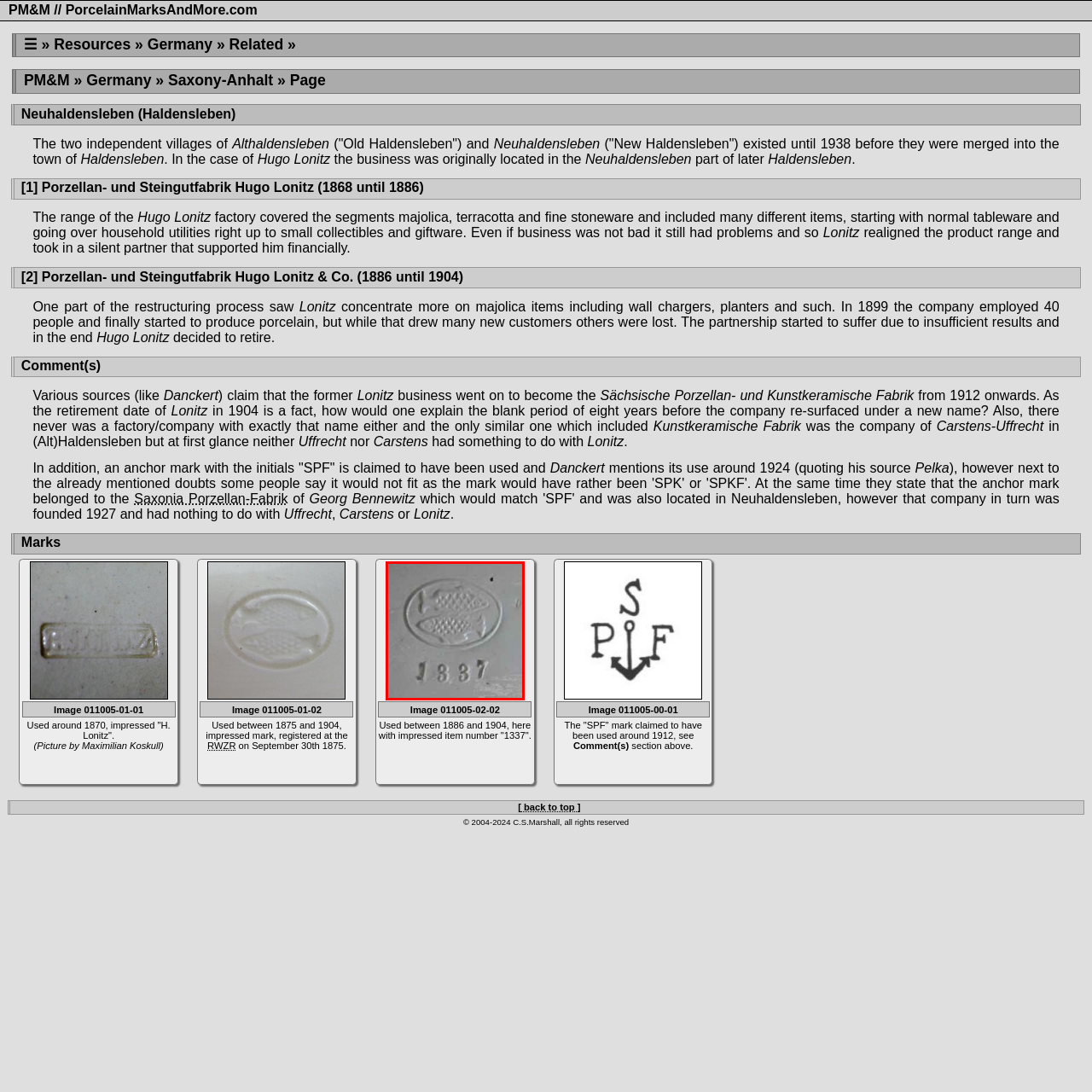Please provide a comprehensive caption for the image highlighted in the red box.

The image features an impressed porcelain mark from the Neuhaldensleben area, dating back to between 1886 and 1904. At the center of the mark are two stylized fish, which are intricately detailed with scales, presented within an oval outline. Below the fish motif, the number "1337" is embossed, indicating the item number. This particular mark is part of the production from the Porzellan- und Steingutfabrik Hugo Lonitz & Co., signifying the craftsmanship and tradition of porcelain production in Germany during that era. The elegant design reflects the popular motifs of the time, blending functionality with artistic expression in ceramic ware.